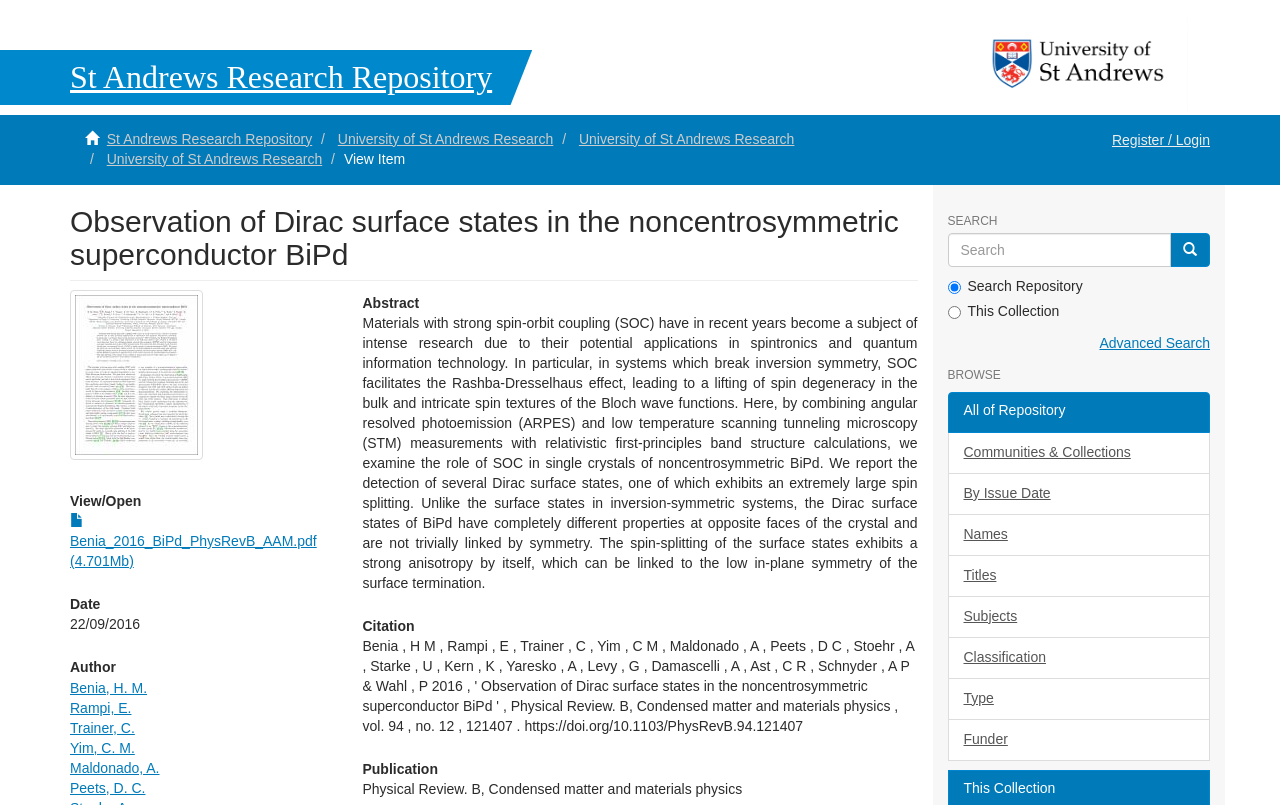Give a concise answer of one word or phrase to the question: 
What is the name of the university?

St Andrews University